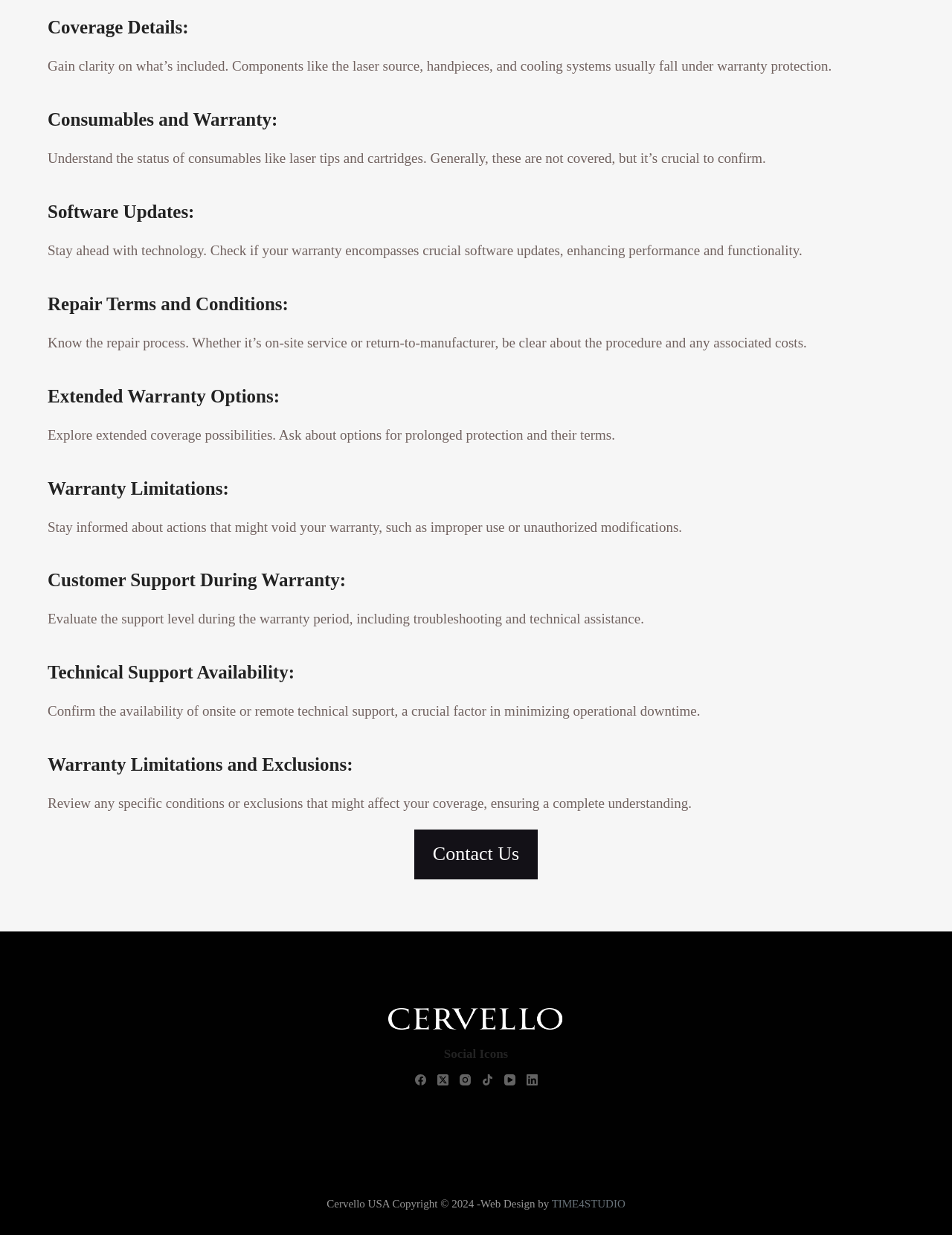What type of support is mentioned during the warranty period?
Please provide a comprehensive answer based on the visual information in the image.

According to the webpage, technical support is mentioned as one of the aspects to evaluate during the warranty period, including troubleshooting and technical assistance.